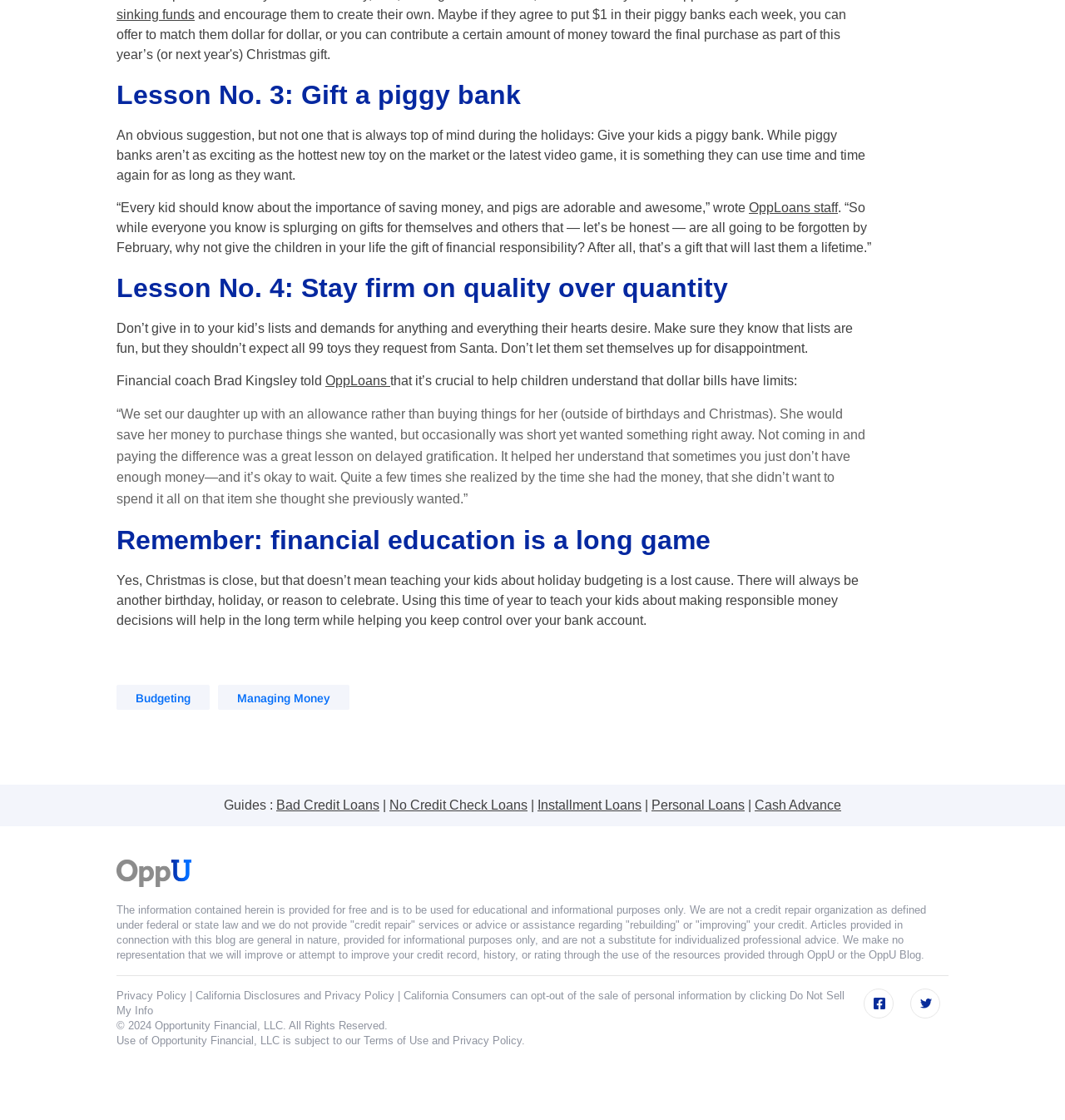Locate the bounding box coordinates of the clickable region necessary to complete the following instruction: "Visit 'Facebook'". Provide the coordinates in the format of four float numbers between 0 and 1, i.e., [left, top, right, bottom].

[0.811, 0.909, 0.839, 0.936]